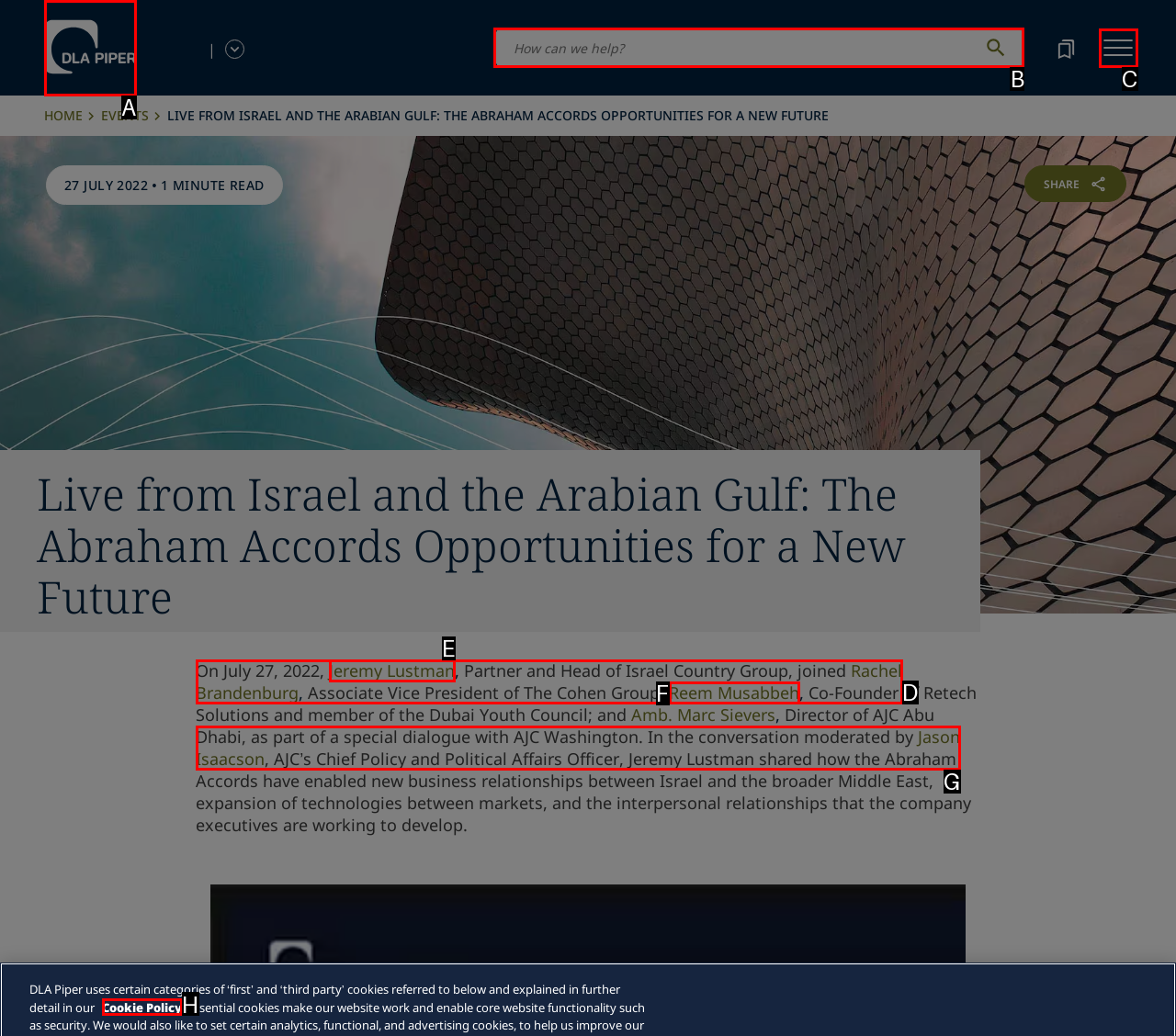Determine the right option to click to perform this task: Search for something
Answer with the correct letter from the given choices directly.

B